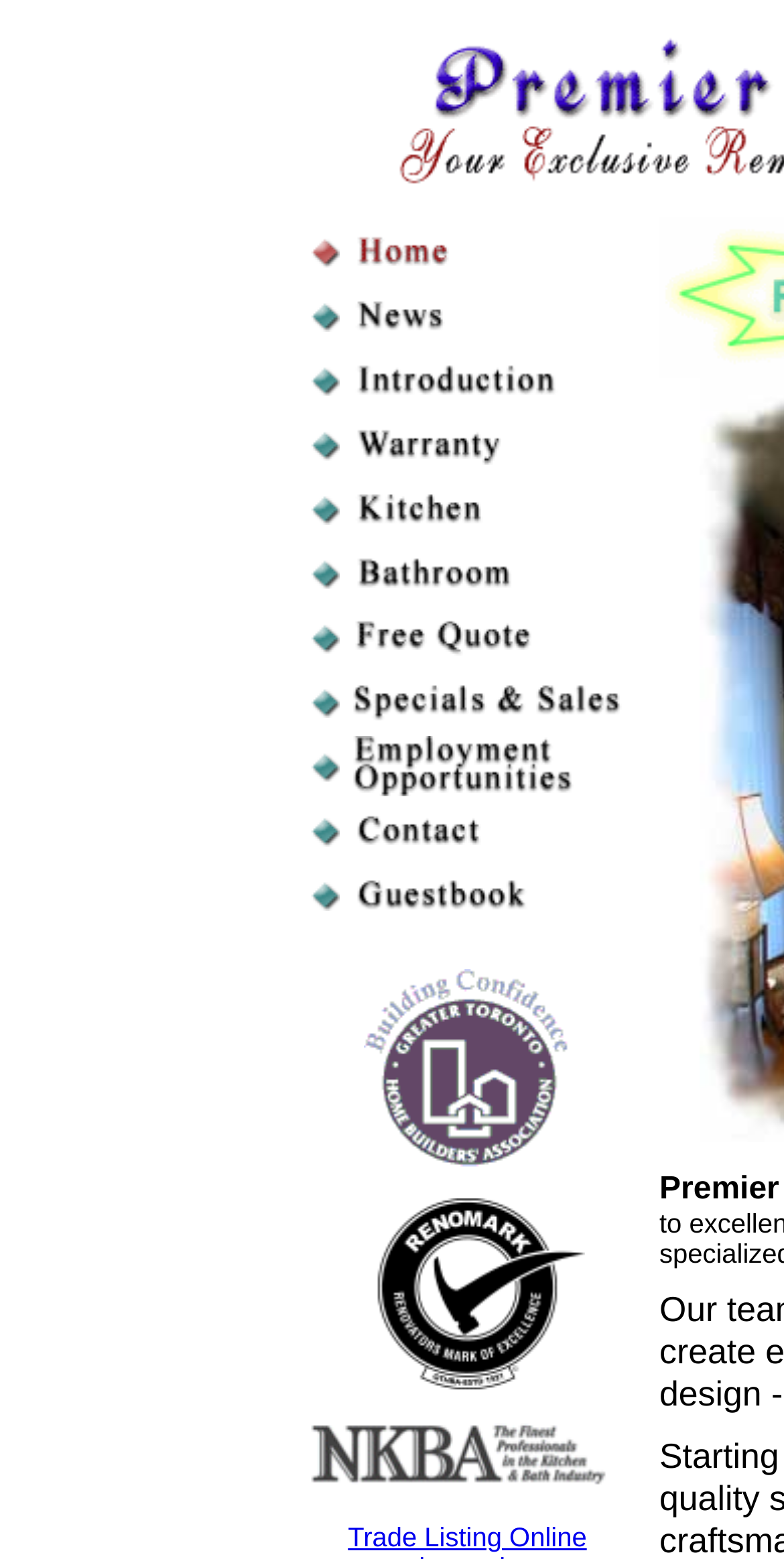Specify the bounding box coordinates of the area to click in order to execute this command: 'click the first image'. The coordinates should consist of four float numbers ranging from 0 to 1, and should be formatted as [left, top, right, bottom].

[0.395, 0.152, 0.433, 0.171]